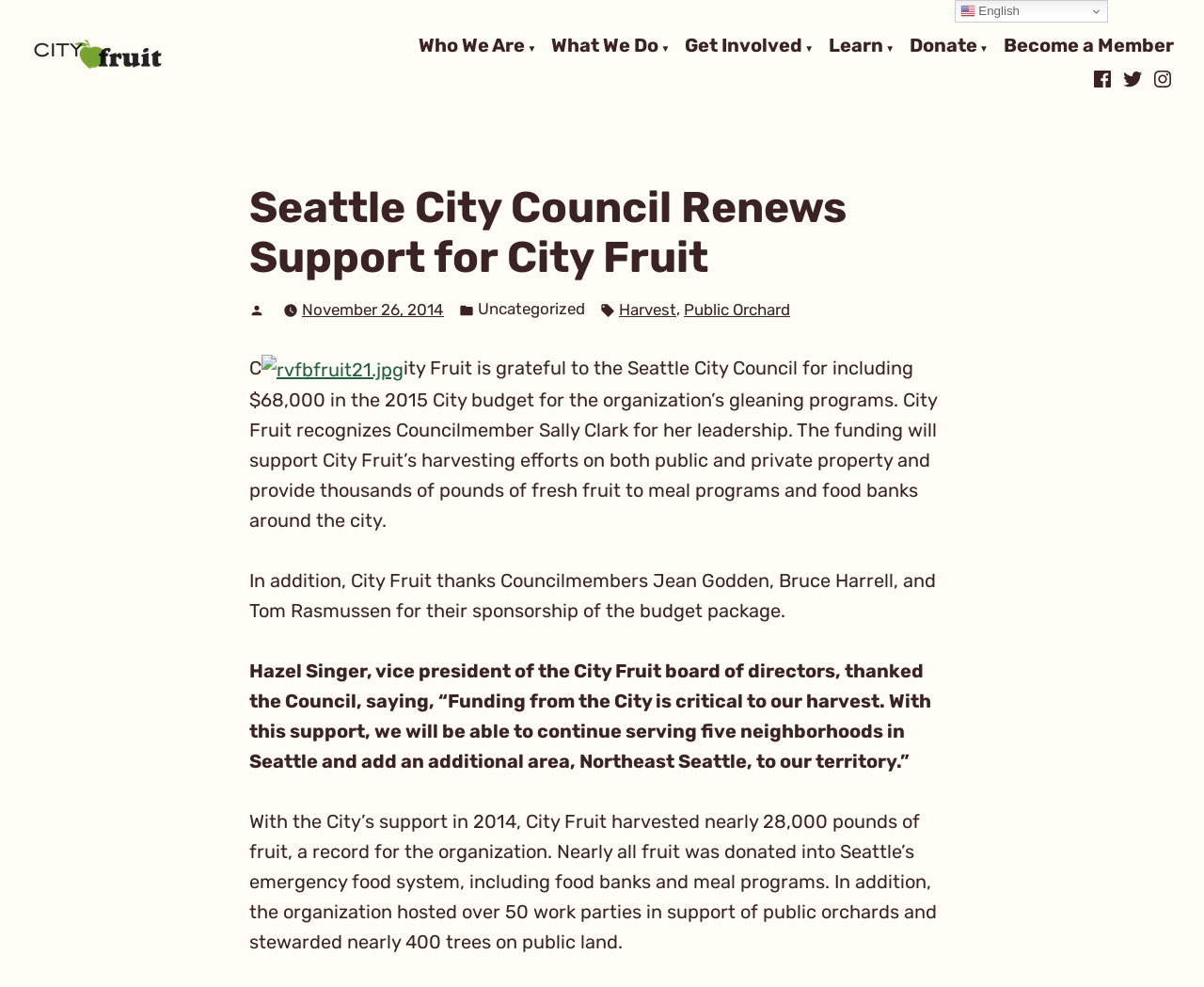Provide a thorough summary of the webpage.

The webpage is about the Seattle City Council's renewal of support for City Fruit, a non-profit organization. At the top left, there is a small link. Below it, there is a main navigation menu that takes up most of the top section of the page, with six links: "Who We Are", "What We Do", "Get Involved", "Learn", "Donate", and "Become a Member". Each of these links has a dropdown menu.

To the right of the main navigation menu, there is a social links menu with three links: "Facebook", "Twitter", and "Instagram".

Below the navigation menus, there is a header section with a large heading that reads "Seattle City Council Renews Support for City Fruit". Below the heading, there is a section with information about the post, including the author, date "November 26, 2014", category "Uncategorized", and tags "Harvest" and "Public Orchard".

To the right of the post information section, there is an image with a caption "C" and a link to the image file "rvfbfruit21.jpg".

The main content of the page is a series of paragraphs that describe City Fruit's gratitude to the Seattle City Council for including funding in the 2015 city budget for the organization's gleaning programs. The text mentions specific council members who supported the funding and describes the impact of the funding on City Fruit's harvesting efforts and food donations.

At the very top right of the page, there is a small link to switch the language to English, accompanied by a small flag icon.